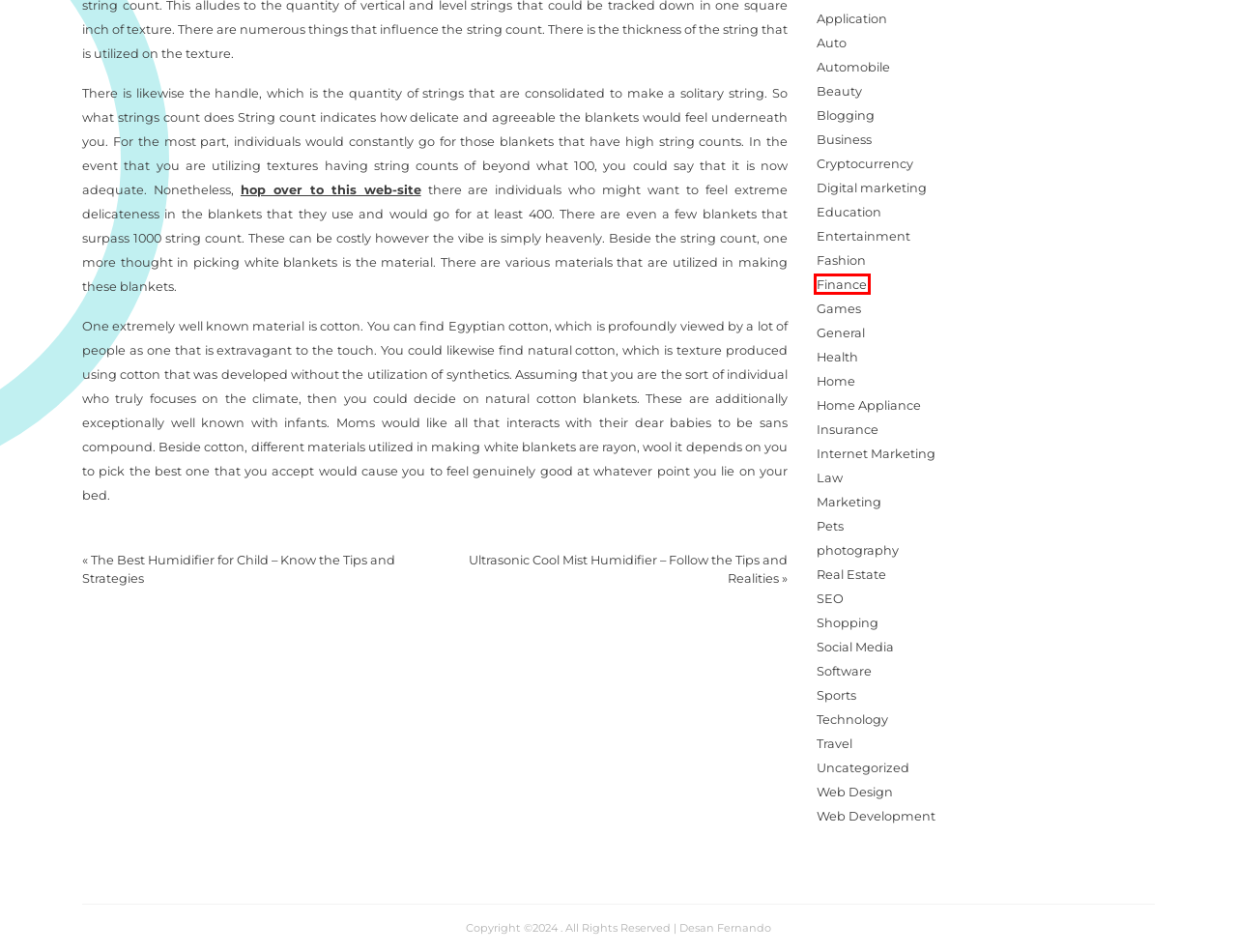You have a screenshot of a webpage with a red bounding box around an element. Identify the webpage description that best fits the new page that appears after clicking the selected element in the red bounding box. Here are the candidates:
A. Business – Desan Fernando
B. Throw Blankets - Why They Are Better Than Regular Blankets — PAGE Magazine
C. Pets – Desan Fernando
D. Beauty – Desan Fernando
E. Social Media – Desan Fernando
F. Finance – Desan Fernando
G. The Best Humidifier for Child – Know the Tips and Strategies – Desan Fernando
H. photography – Desan Fernando

F